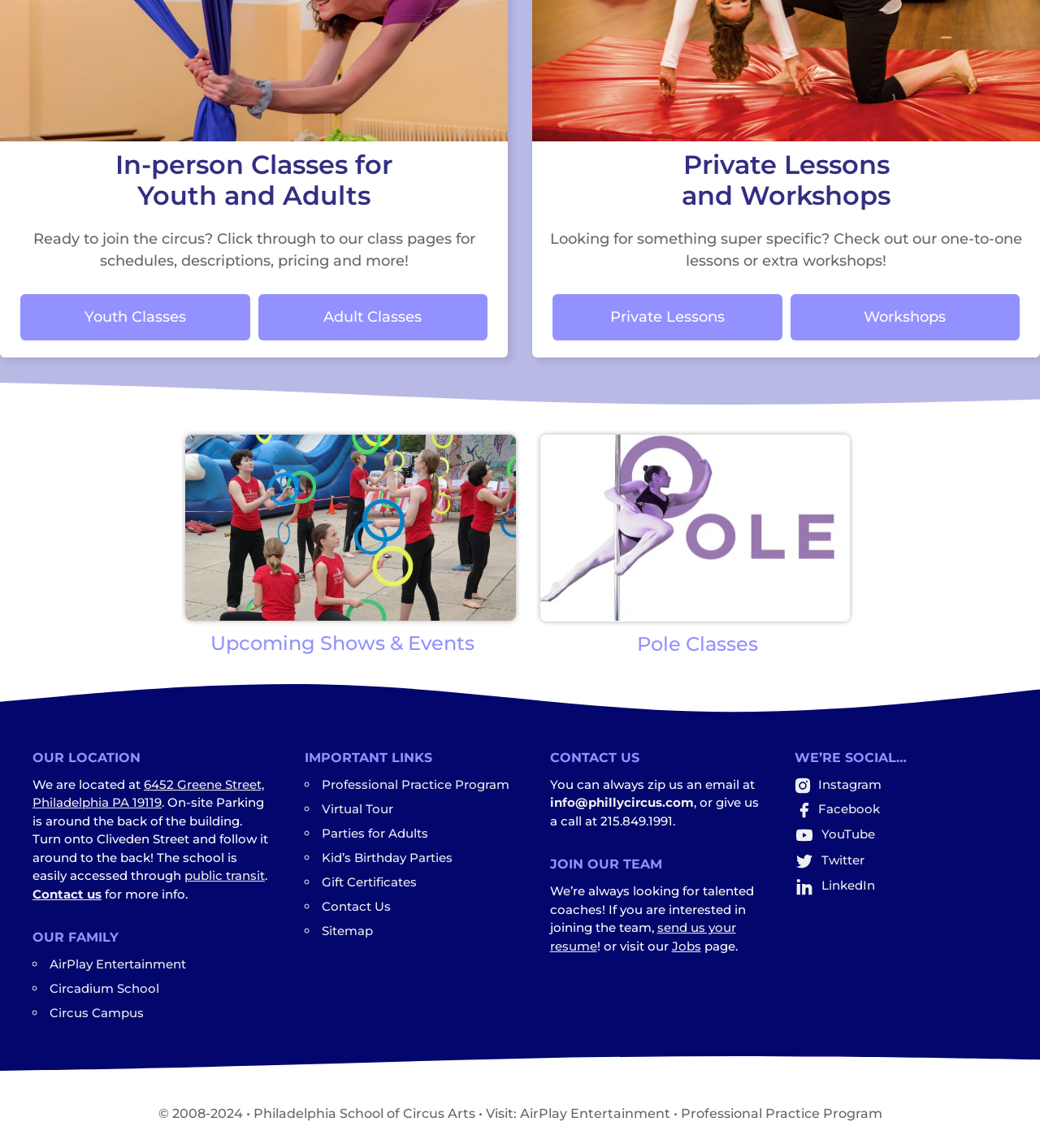What is the contact email of the school?
Based on the visual information, provide a detailed and comprehensive answer.

The webpage provides the contact email of the school in the 'CONTACT US' section, which is info@phillycircus.com.